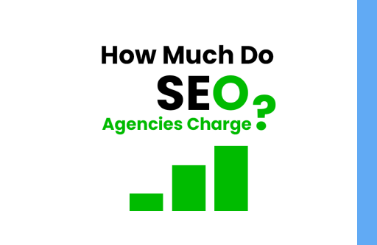Answer the question briefly using a single word or phrase: 
What is the topic of the graphic?

SEO pricing